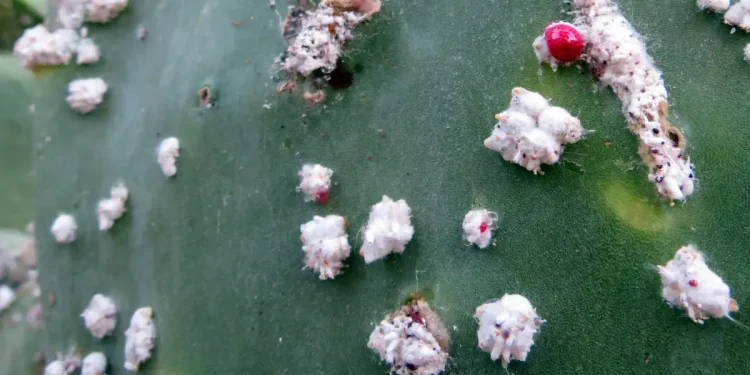Can you give a detailed response to the following question using the information from the image? What is the purpose of regularly inspecting cacti?

Regularly inspecting cacti is important for early detection of pest infestations, which can lead to effective treatment and ensure the longevity of the plant. This is crucial because pest infestations can cause significant damage to the plant's vitality and appearance if left untreated.